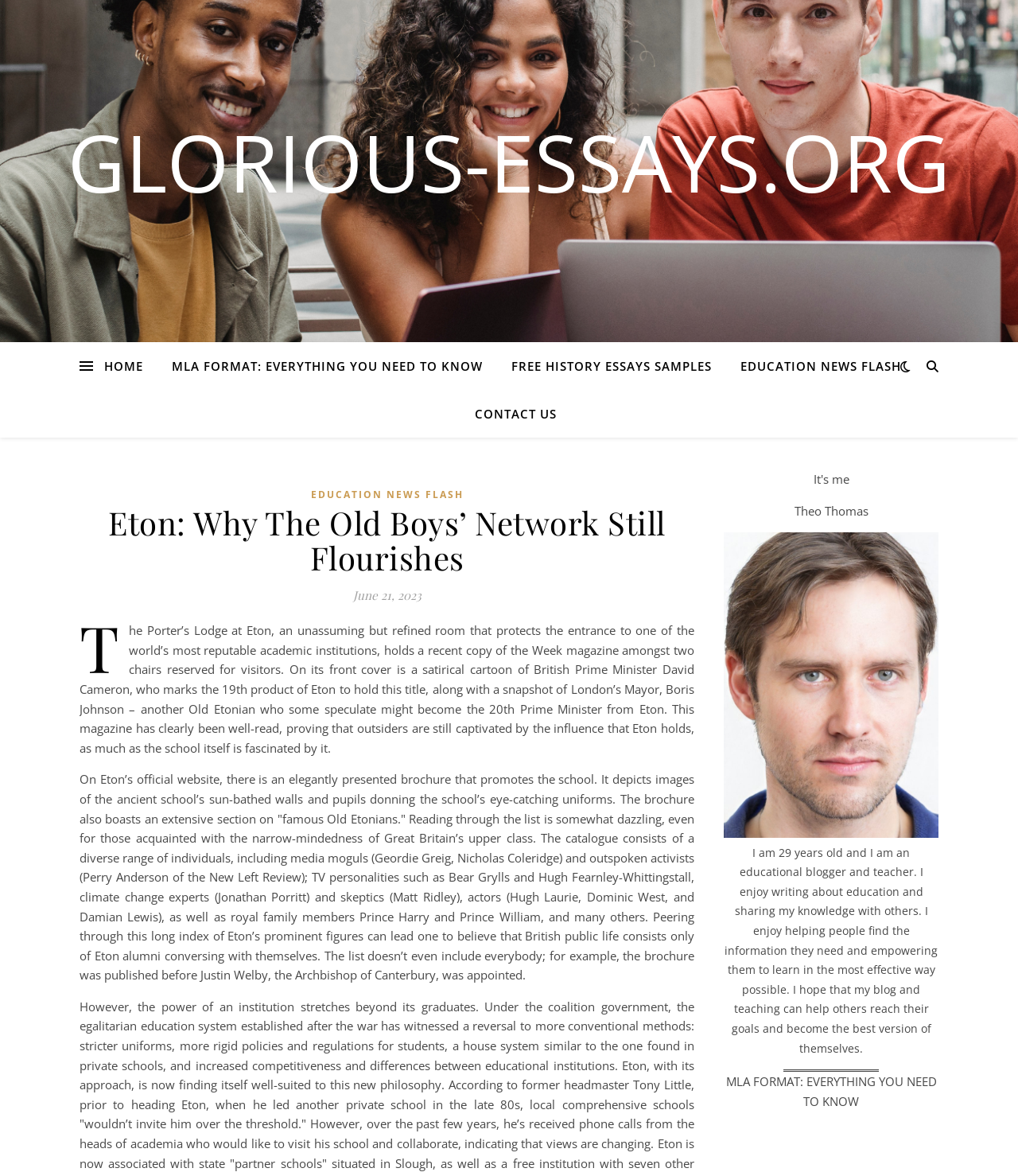Please answer the following question using a single word or phrase: 
What is the date of the article?

June 21, 2023